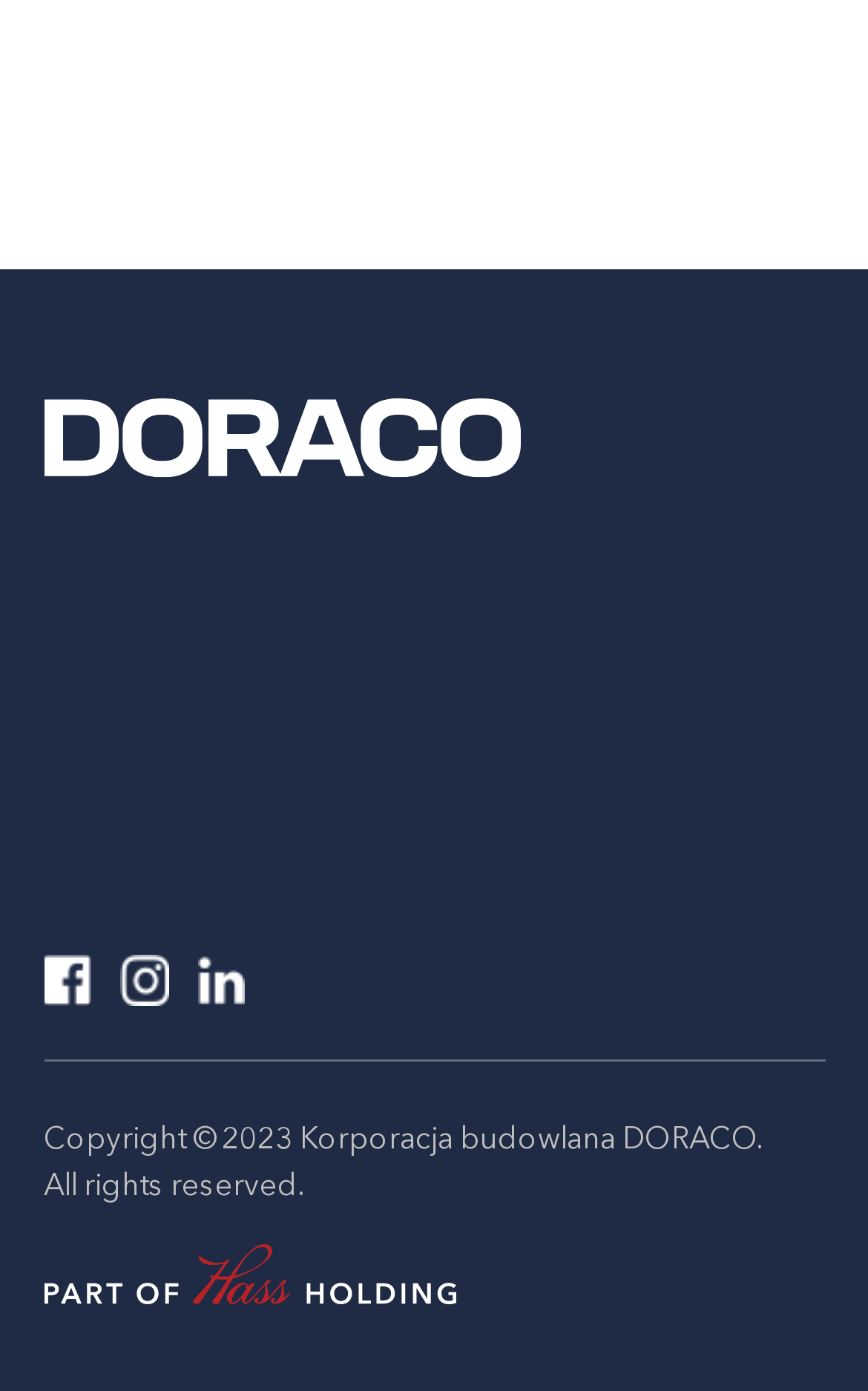Could you please study the image and provide a detailed answer to the question:
What is the name of the holding company?

The name of the holding company can be found at the bottom of the webpage, in the link labeled as 'Hass Holding - logo', which is accompanied by an image.